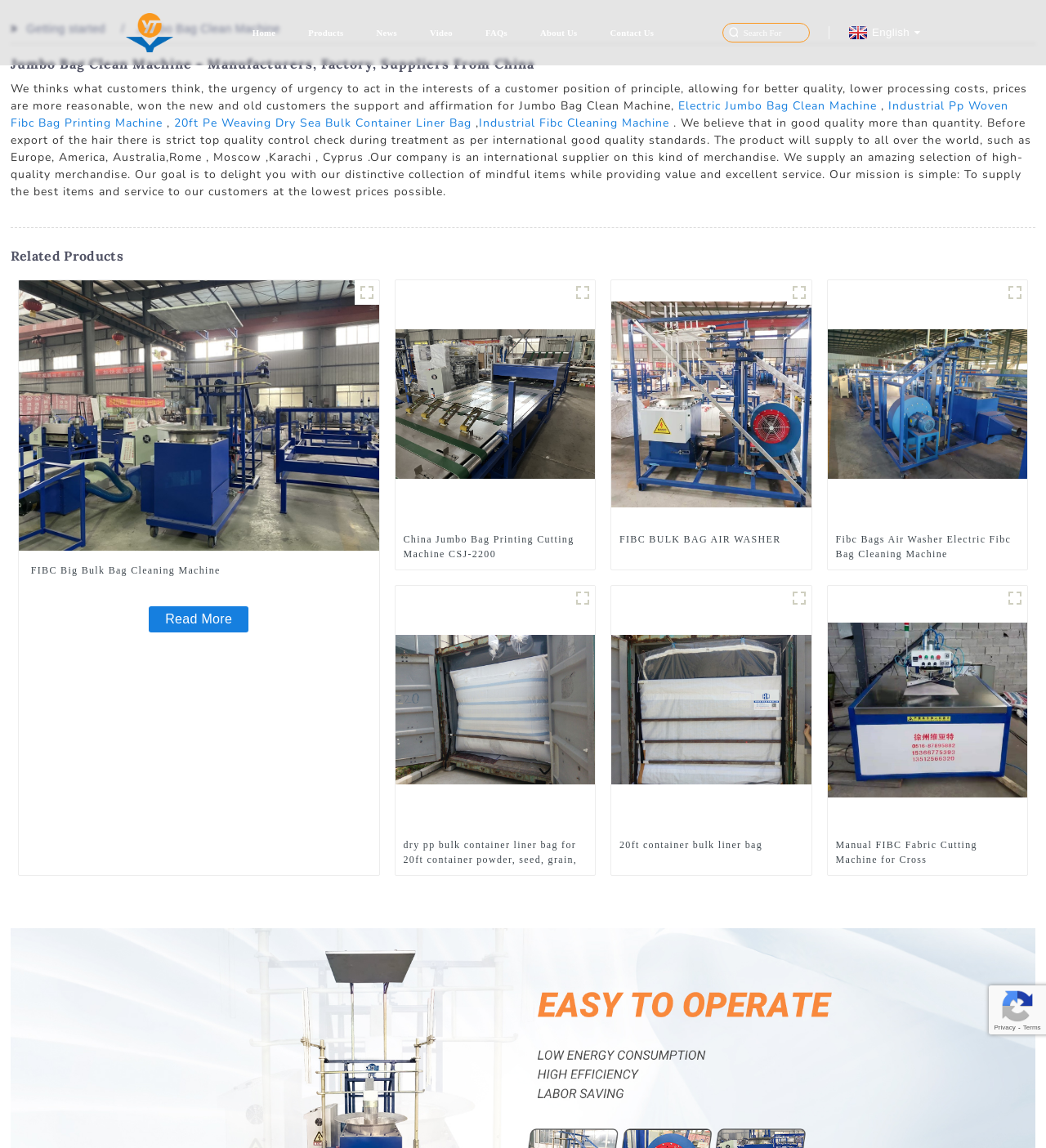Using the element description provided, determine the bounding box coordinates in the format (top-left x, top-left y, bottom-right x, bottom-right y). Ensure that all values are floating point numbers between 0 and 1. Element description: Industrial Fibc Cleaning Machine

[0.458, 0.1, 0.64, 0.114]